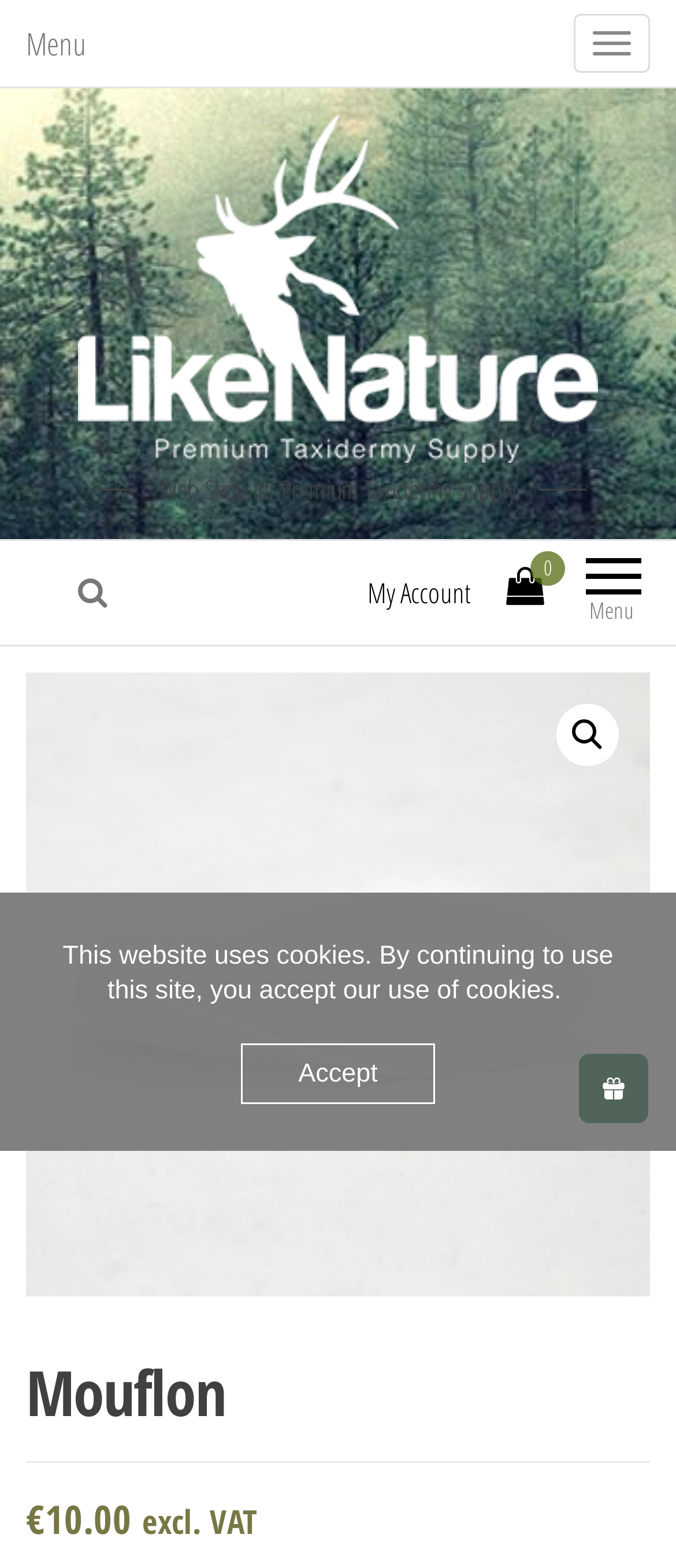Reply to the question with a single word or phrase:
What is the currency used in the shop?

Euro